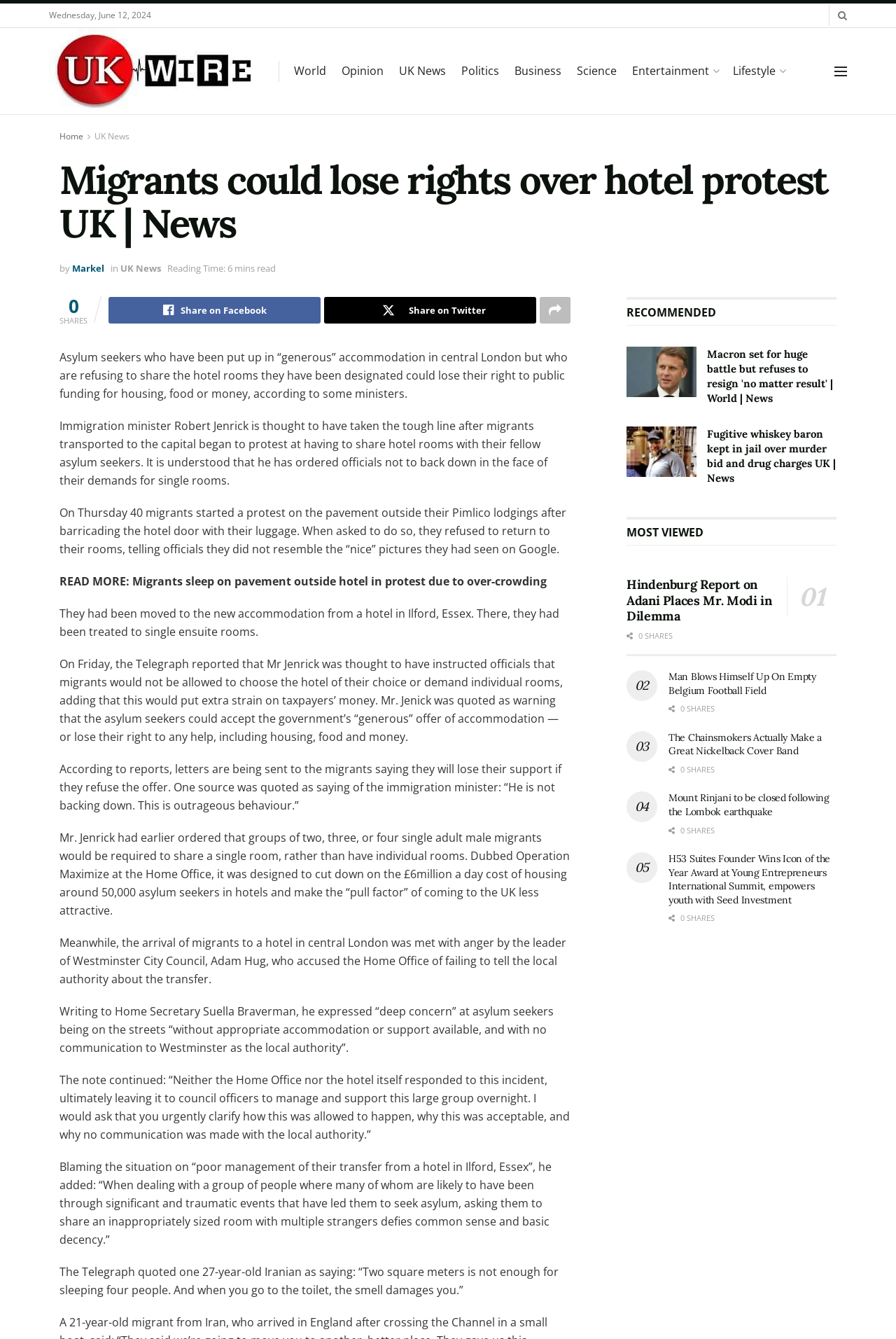Please locate the clickable area by providing the bounding box coordinates to follow this instruction: "Share on Facebook".

[0.121, 0.222, 0.358, 0.242]